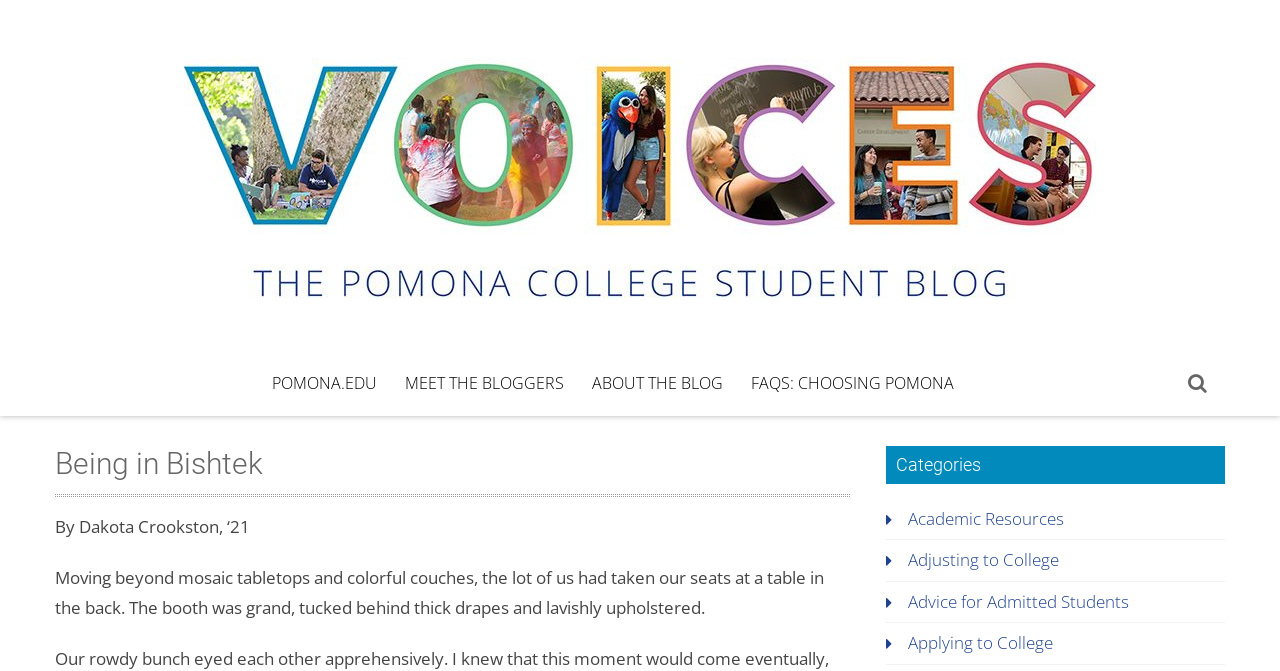Determine the bounding box coordinates of the target area to click to execute the following instruction: "read the ABOUT THE BLOG page."

[0.451, 0.534, 0.575, 0.608]